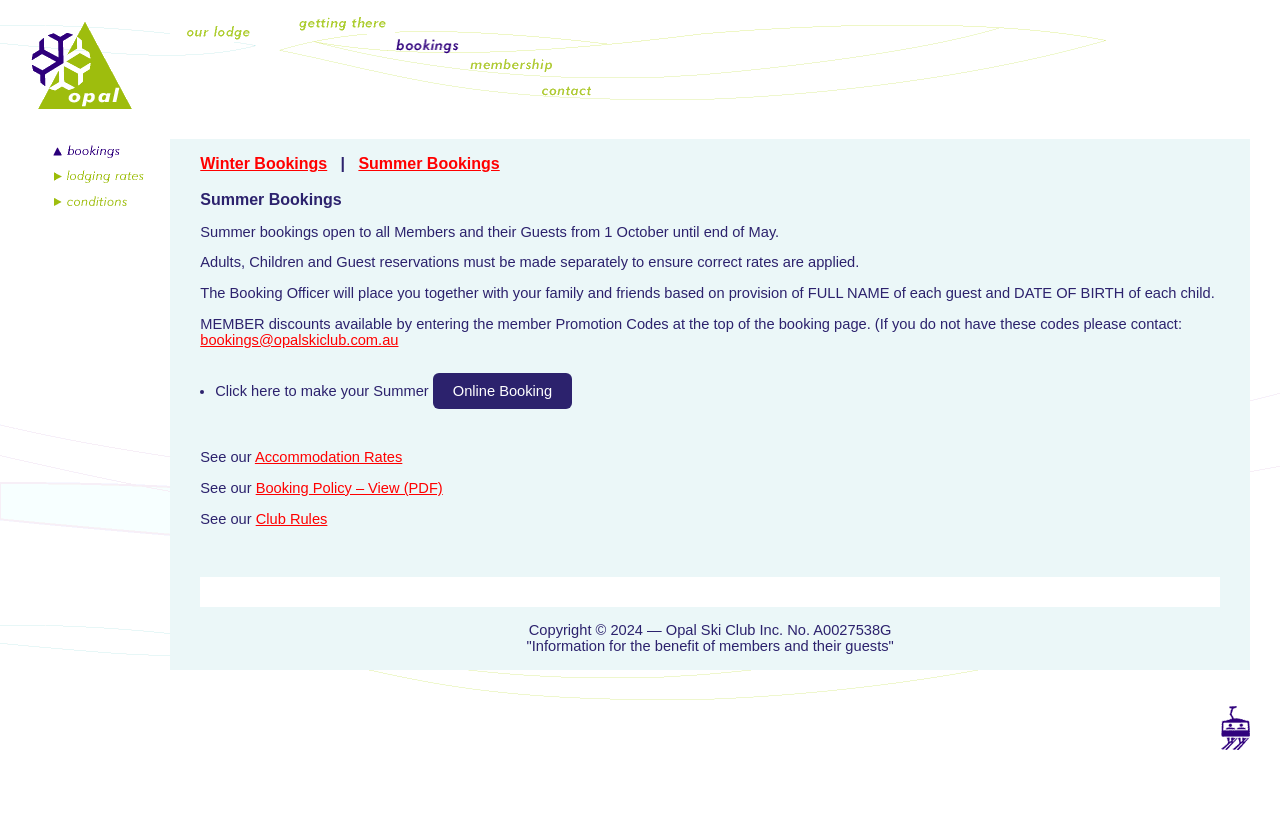How many table rows are there in the layout table?
Please provide a single word or phrase as your answer based on the image.

7